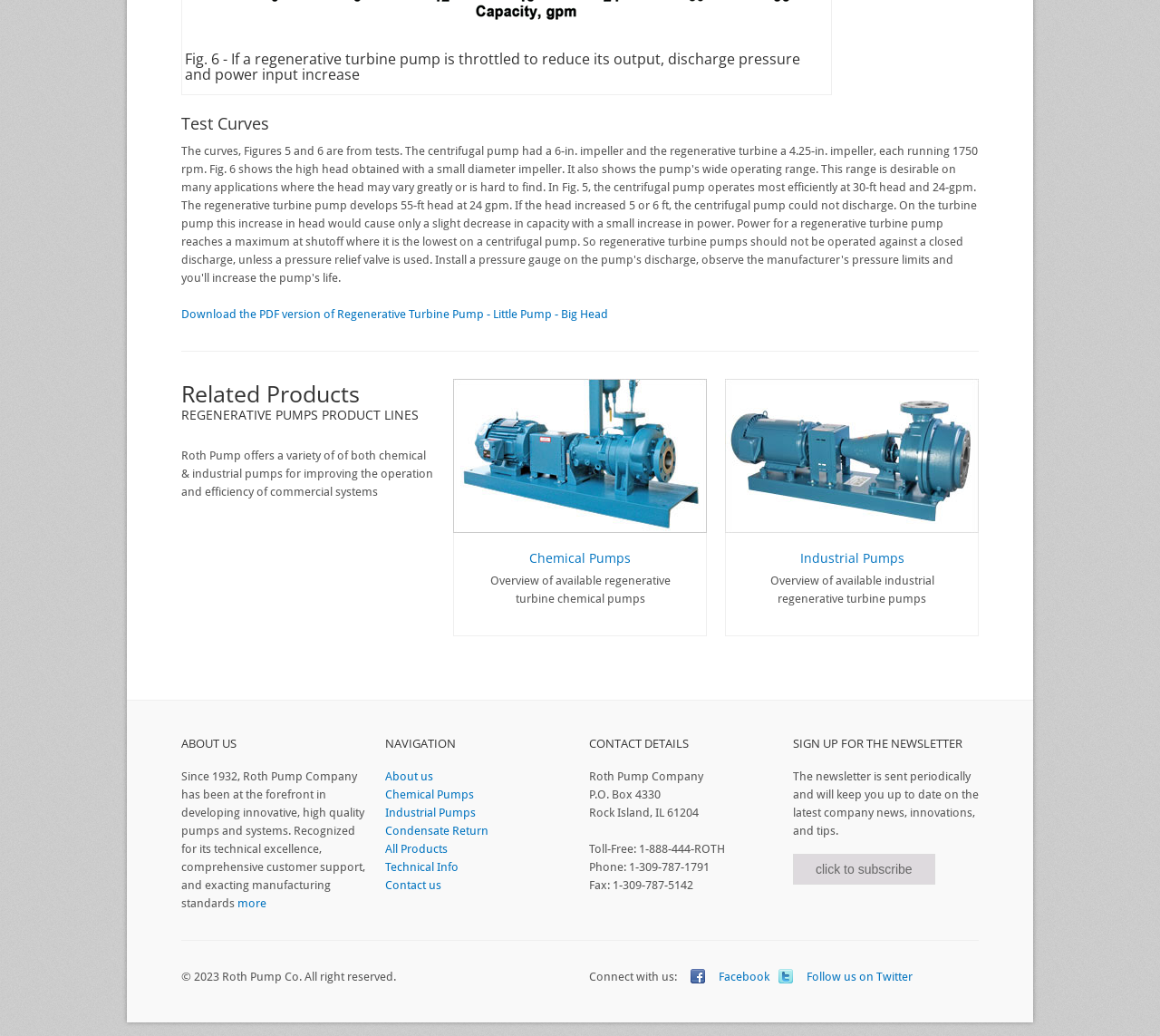Determine the bounding box coordinates for the element that should be clicked to follow this instruction: "Subscribe to the newsletter". The coordinates should be given as four float numbers between 0 and 1, in the format [left, top, right, bottom].

[0.684, 0.824, 0.806, 0.854]